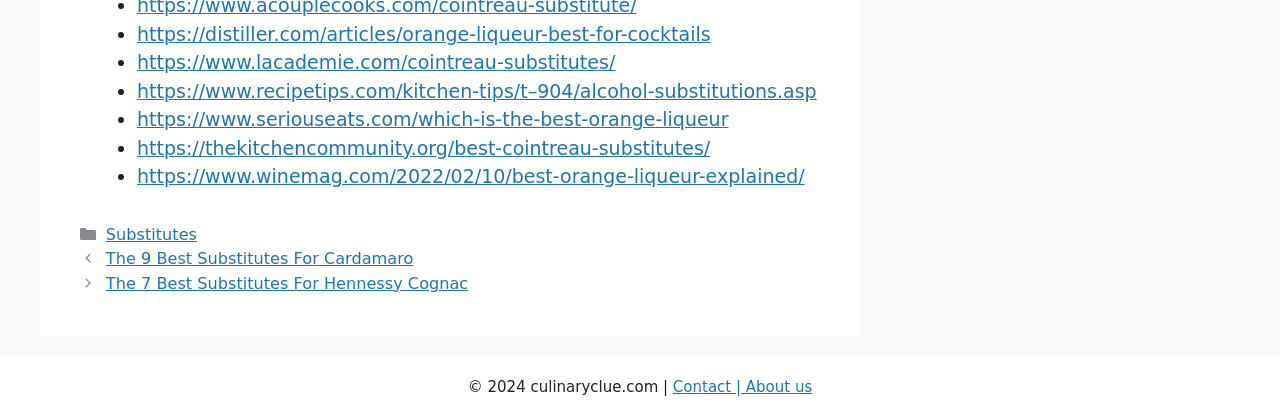Provide a short answer to the following question with just one word or phrase: How many links are provided on this webpage?

8